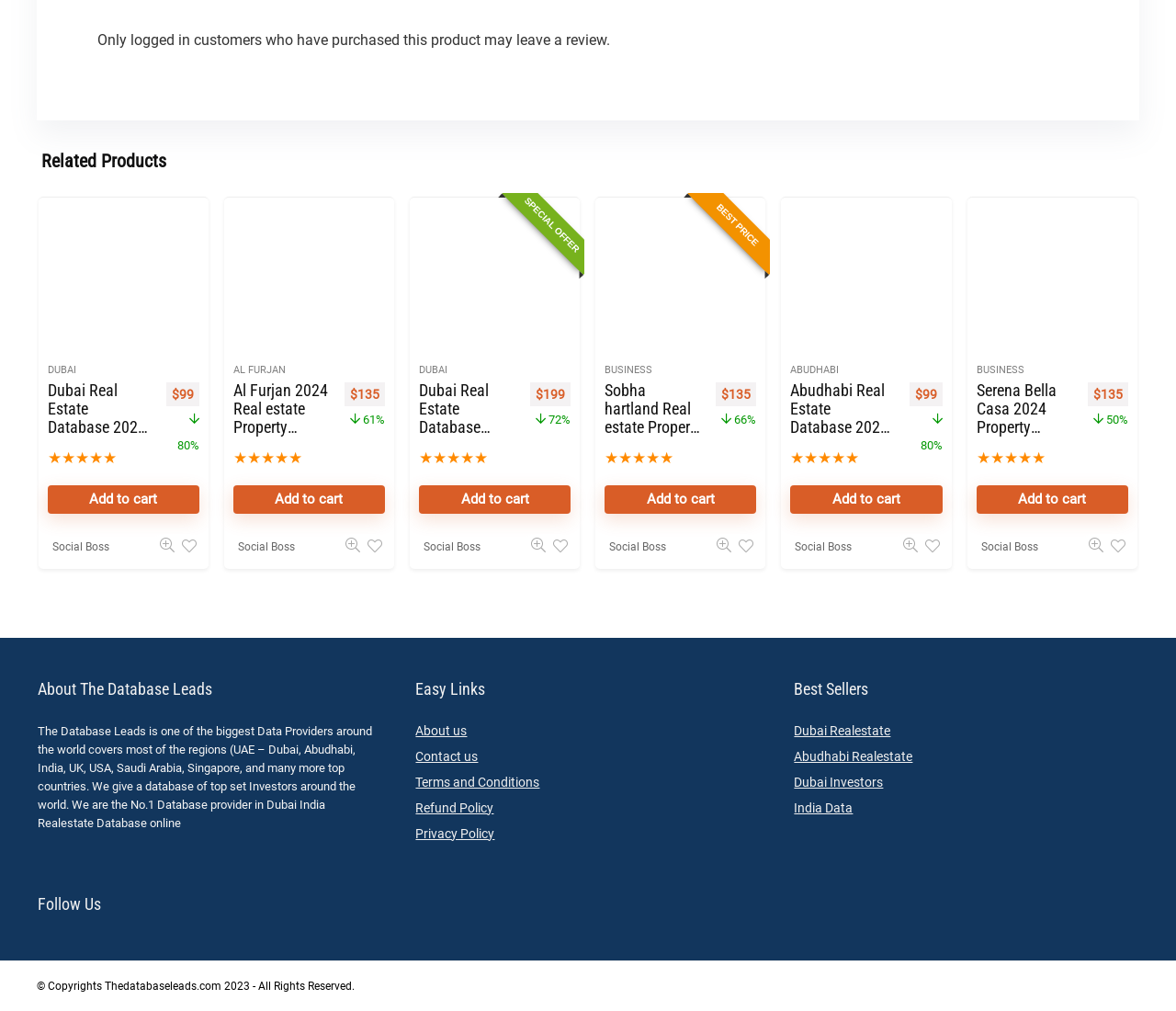Using the element description: "alt="Serena Bella casa realestatedata base"", determine the bounding box coordinates for the specified UI element. The coordinates should be four float numbers between 0 and 1, [left, top, right, bottom].

[0.834, 0.209, 0.955, 0.345]